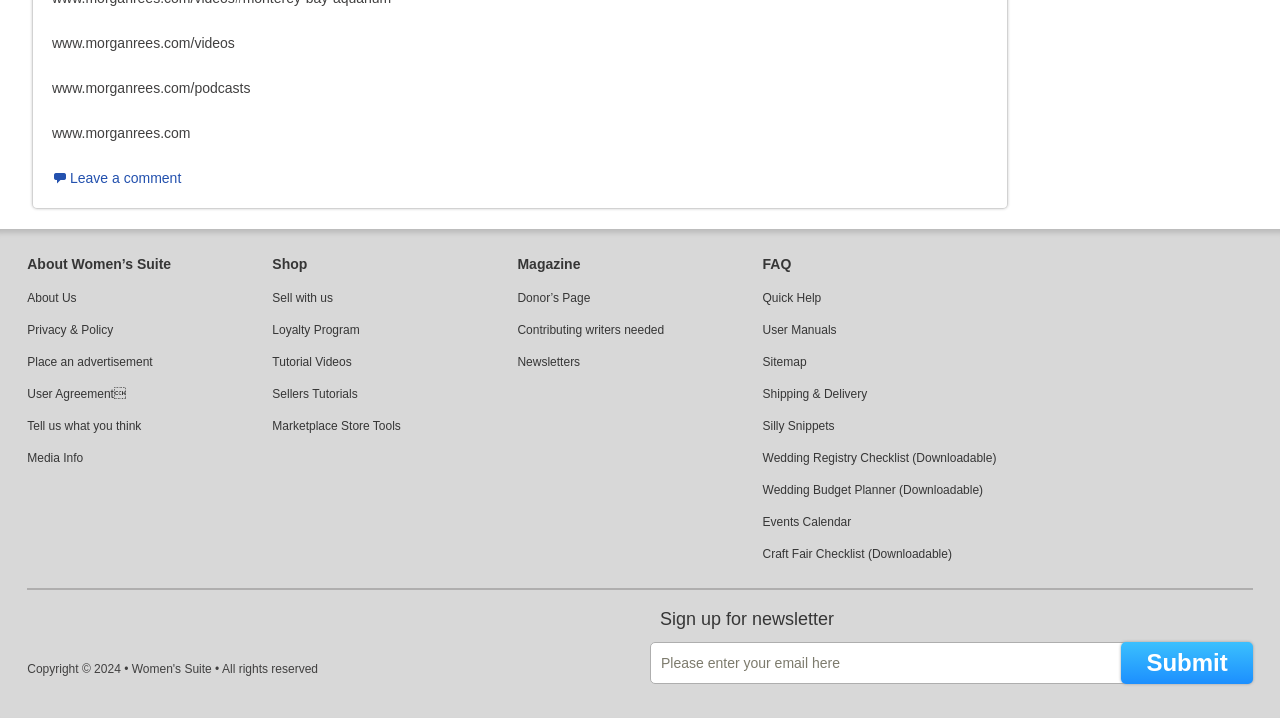Highlight the bounding box coordinates of the element you need to click to perform the following instruction: "View Events Calendar."

[0.596, 0.705, 0.665, 0.75]